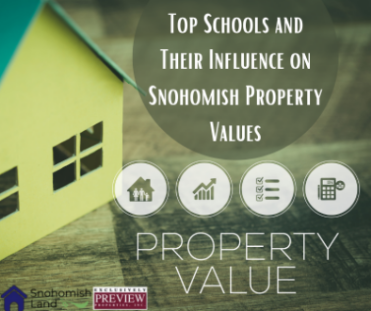Explain the image in a detailed way.

The image titled "Top Schools and Their Influence on Snohomish Property Values" features an artistic representation of a home with a distinctive yellow roof, highlighted against a soft background. Central to the image is the phrase "PROPERTY VALUE," emphasizing the connection between educational institutions and real estate pricing in Snohomish County. Below this text, icons representing various factors affecting property value are prominently displayed, symbolizing the critical elements that potential homeowners should consider. The visual also includes branding from "Snohomish Land" and "Snohomish Preview," reinforcing the local context of the information. This graphic serves as an informative gateway for readers interested in understanding how school quality can impact the real estate market in their area.